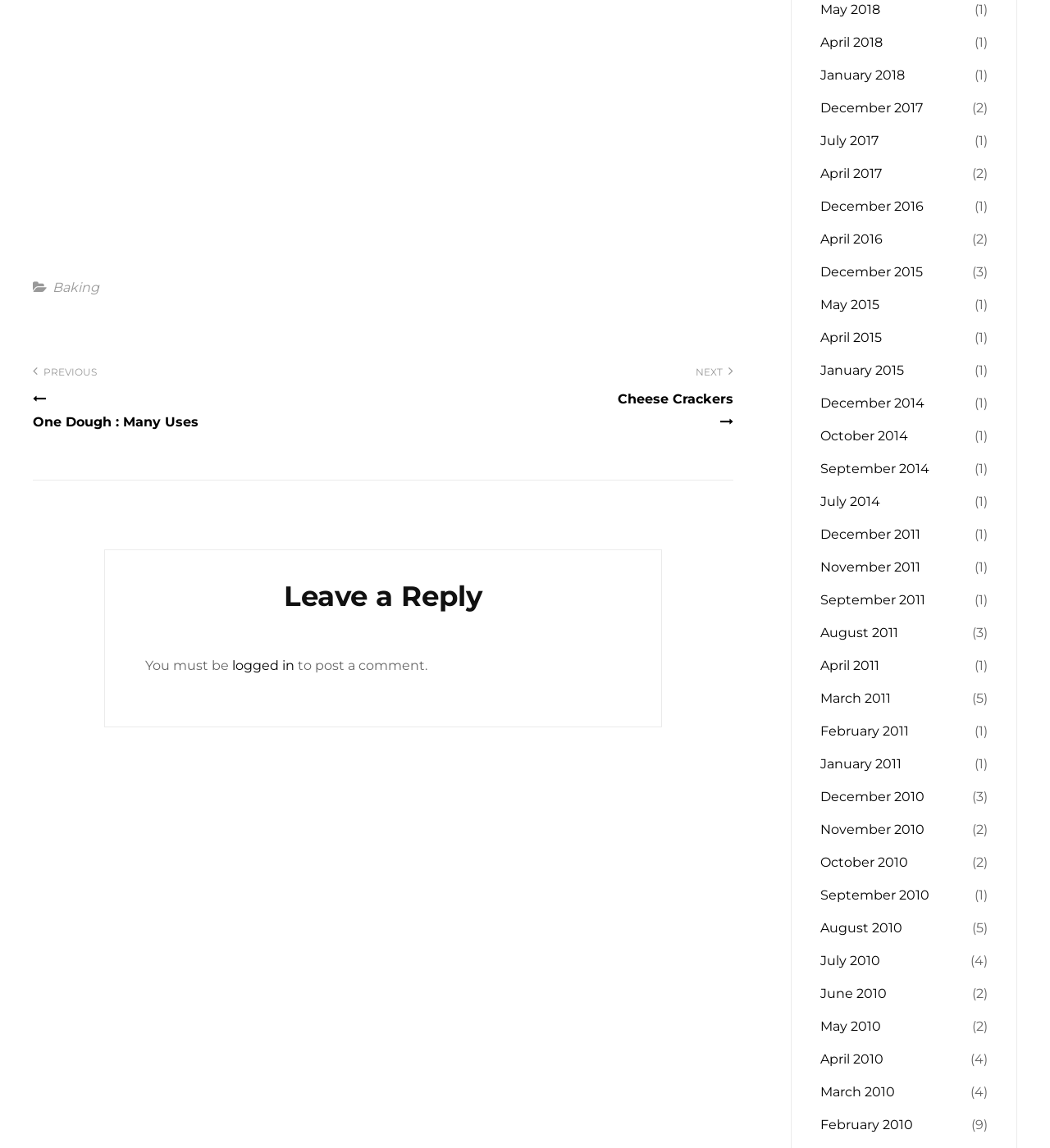Identify the bounding box coordinates of the HTML element based on this description: "The Learning Zone".

None